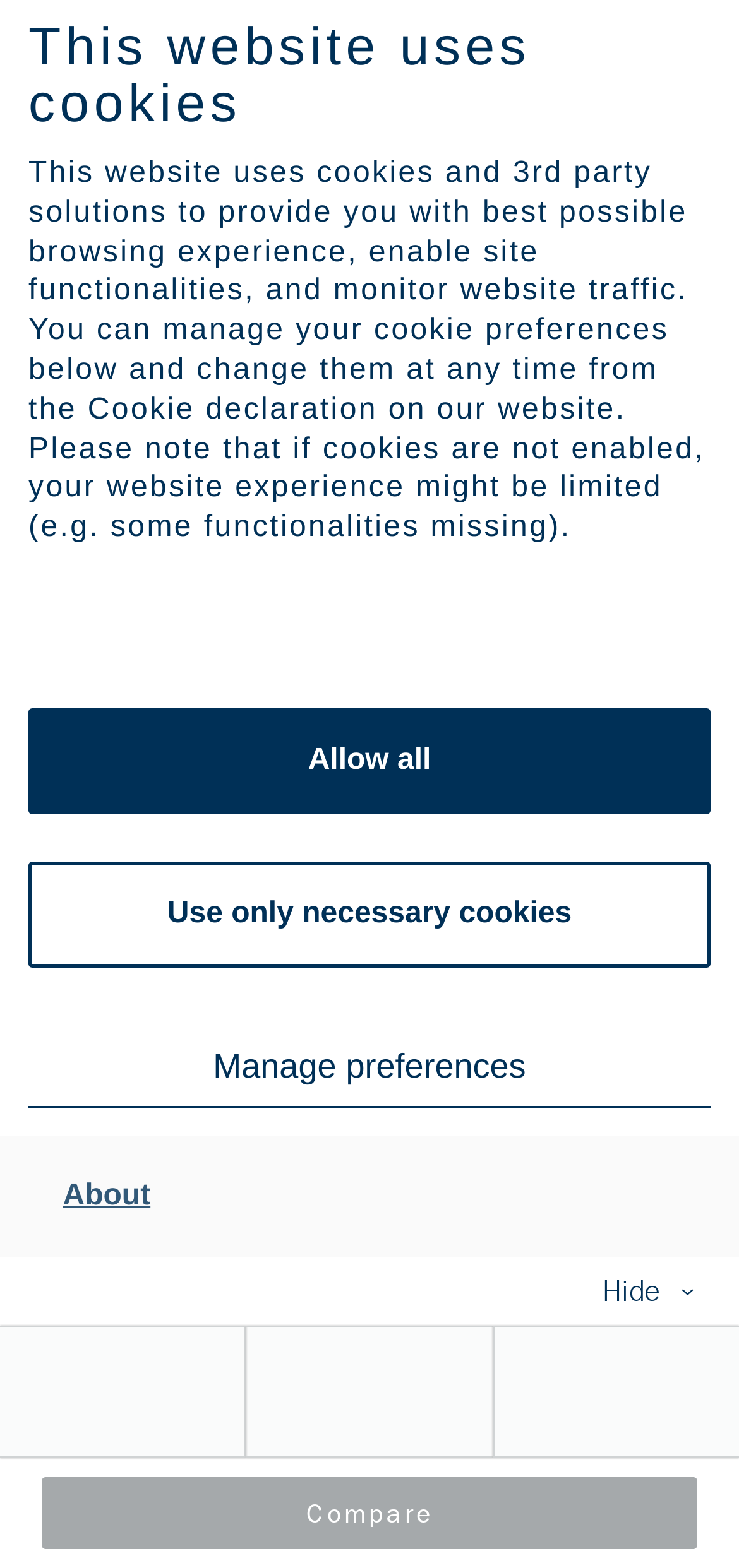Please locate the bounding box coordinates of the element that should be clicked to achieve the given instruction: "Select language".

[0.705, 0.082, 0.833, 0.103]